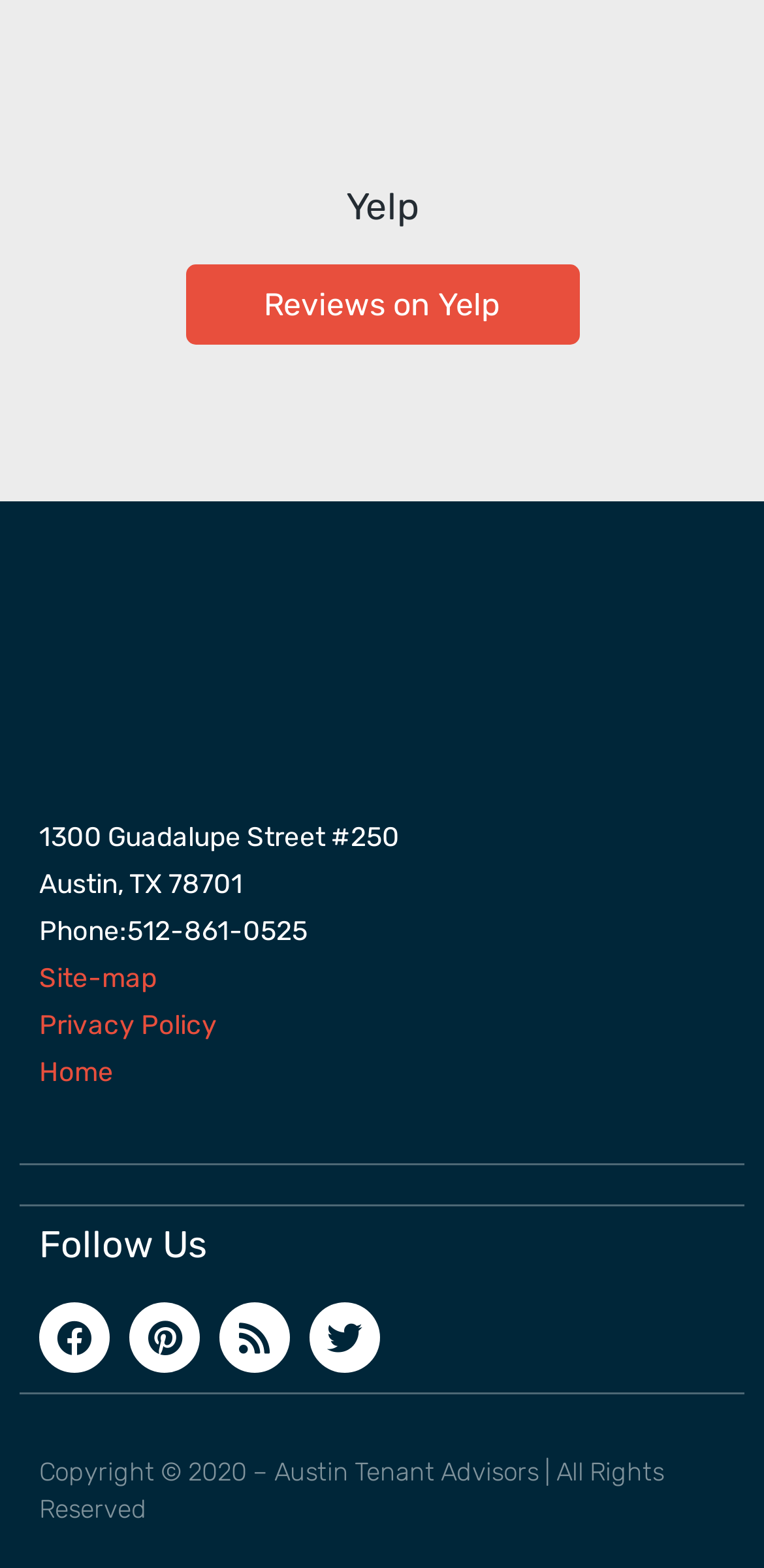Using a single word or phrase, answer the following question: 
What is the phone number of the agency?

512-861-0525